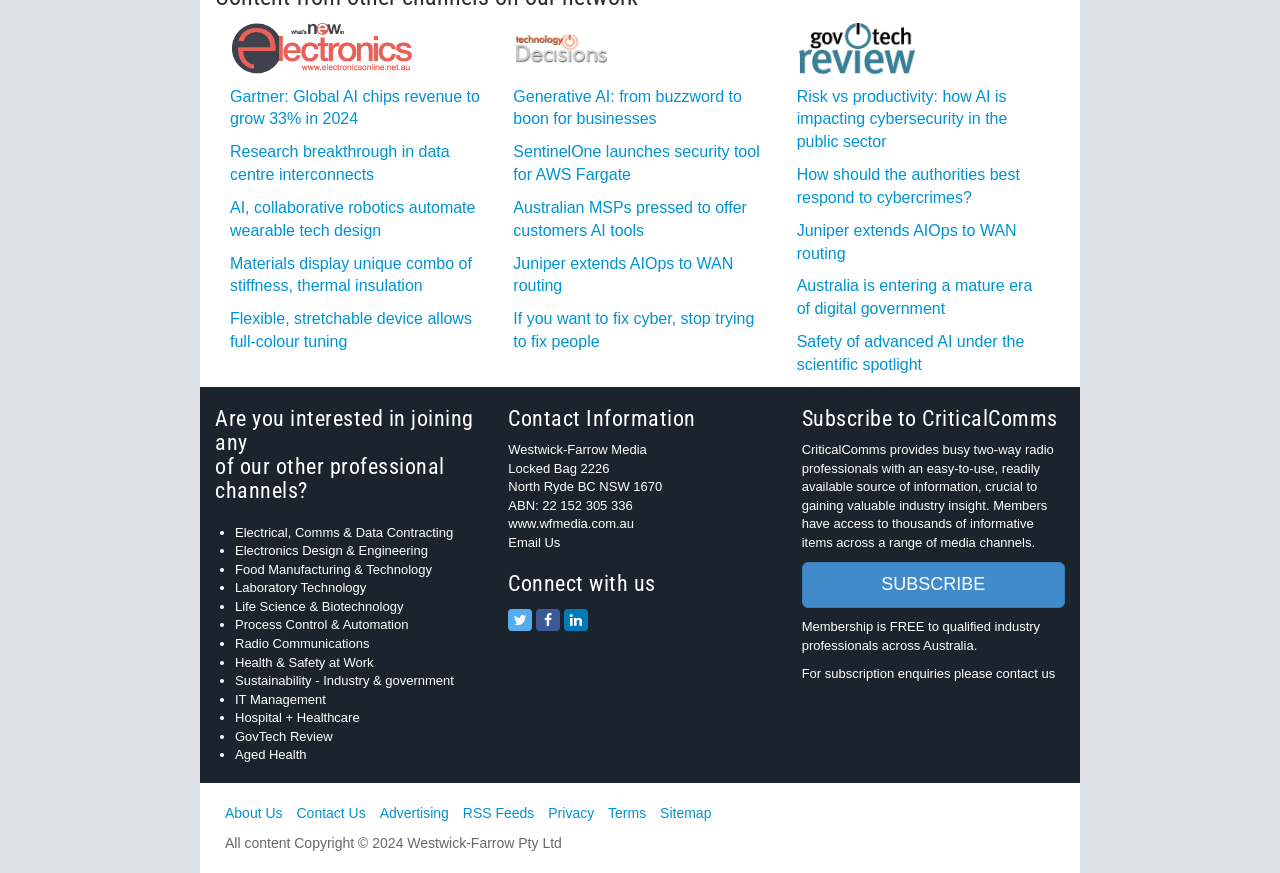What is the name of the website?
Based on the image, provide your answer in one word or phrase.

ElectronicsOnline